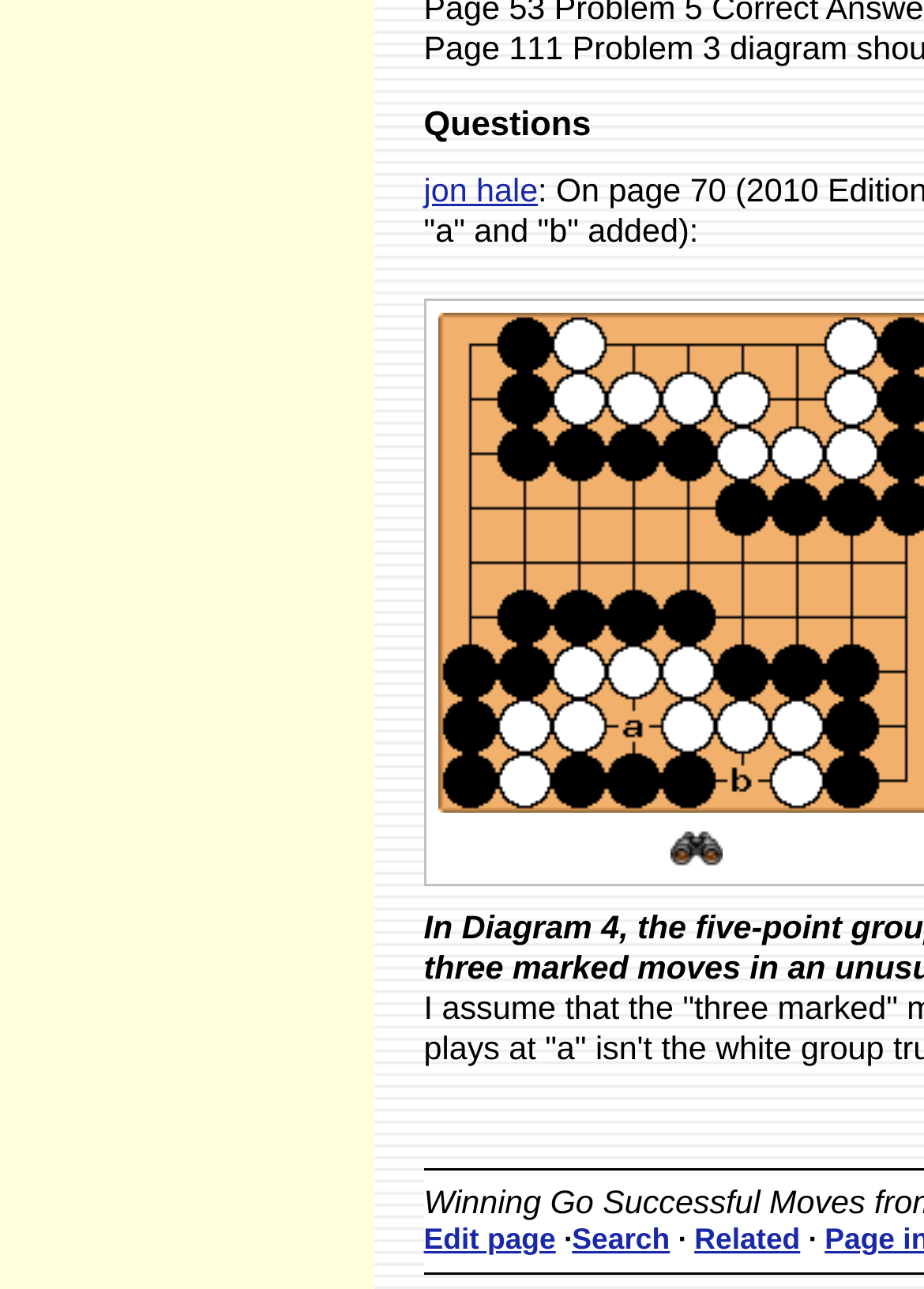Respond to the question below with a concise word or phrase:
What is the purpose of the button?

Search position